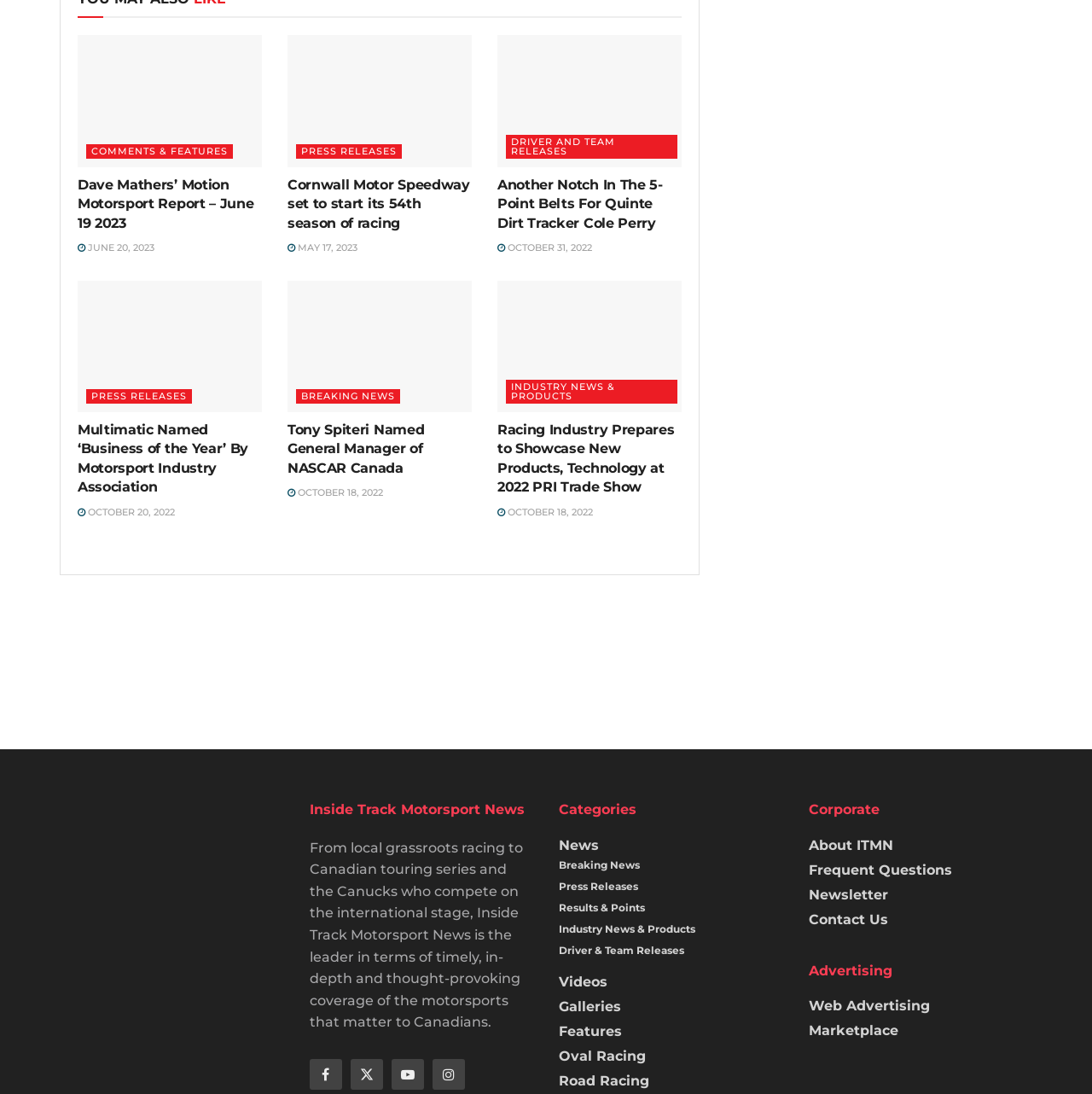Answer succinctly with a single word or phrase:
What is the main topic of this webpage?

Motorsport News